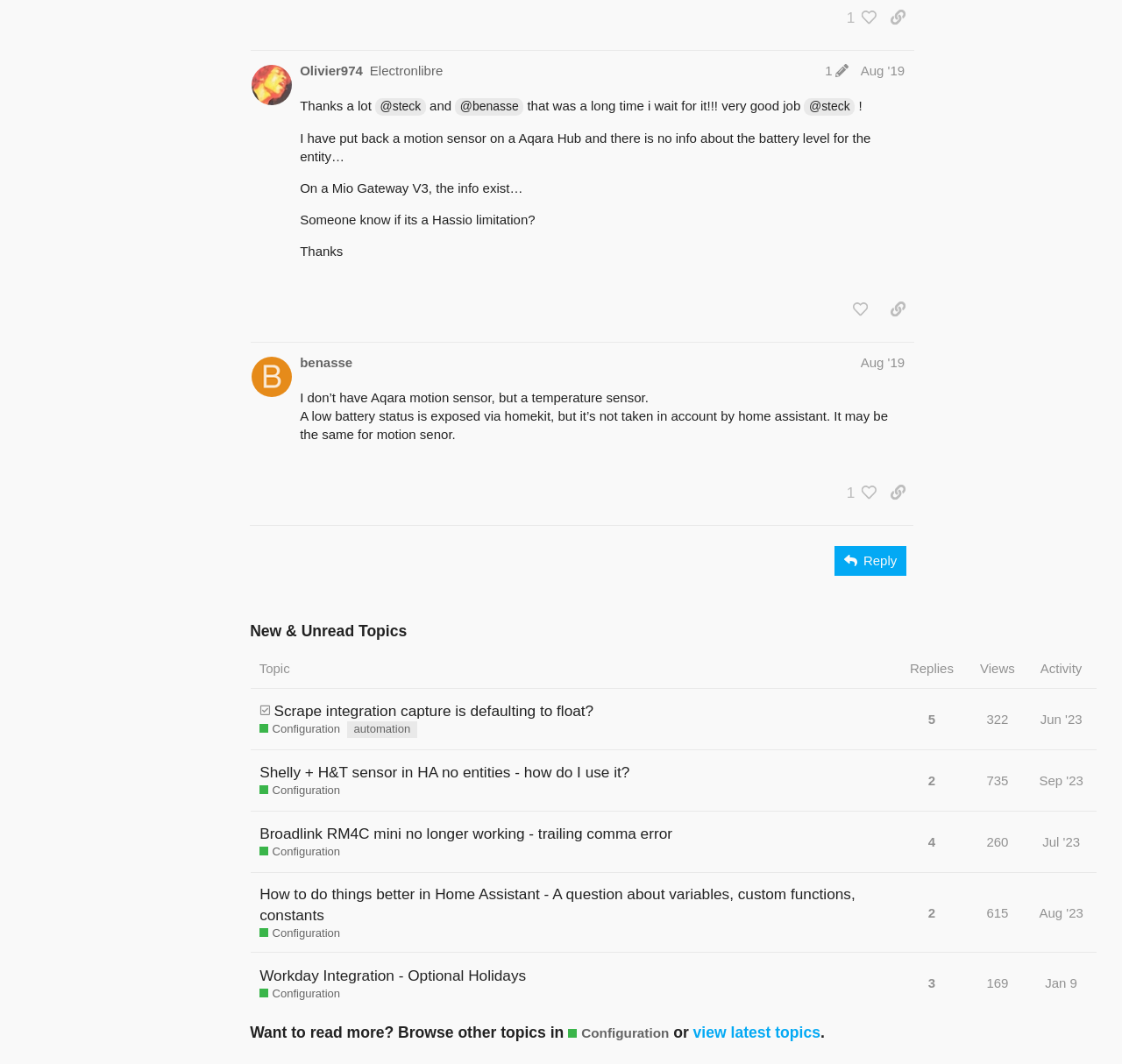What is the view count of the topic 'Broadlink RM4C mini no longer working - trailing comma error'?
Provide a thorough and detailed answer to the question.

I found the topic 'Broadlink RM4C mini no longer working - trailing comma error' in the table and saw that it has a gridcell with the text 'this topic has been viewed 260 times'.